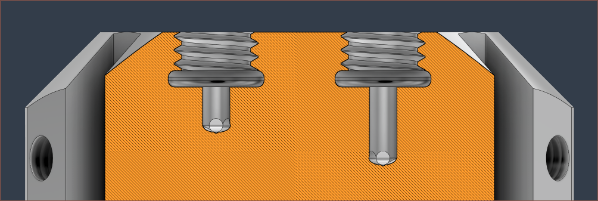Provide an extensive narrative of what is shown in the image.

The image features a detailed view of a heat block and heat break assembly, showcasing two metallic screws positioned closely together. The screws exhibit fine thread patterns, indicating their function in securing components in the assembly. The heat block section, rendered in a striking orange, appears to feature an internally grooved surface designed to enhance thermal conductivity and support effective heat dissipation. The background highlights a darker surface, which contrasts with the bright orange and metallic elements, emphasizing the precision engineering involved in this component setup. This design is crucial for high-performance applications in multi-material 3D printing, enhancing the interlayer bond strength while mitigating issues like thermal degradation.